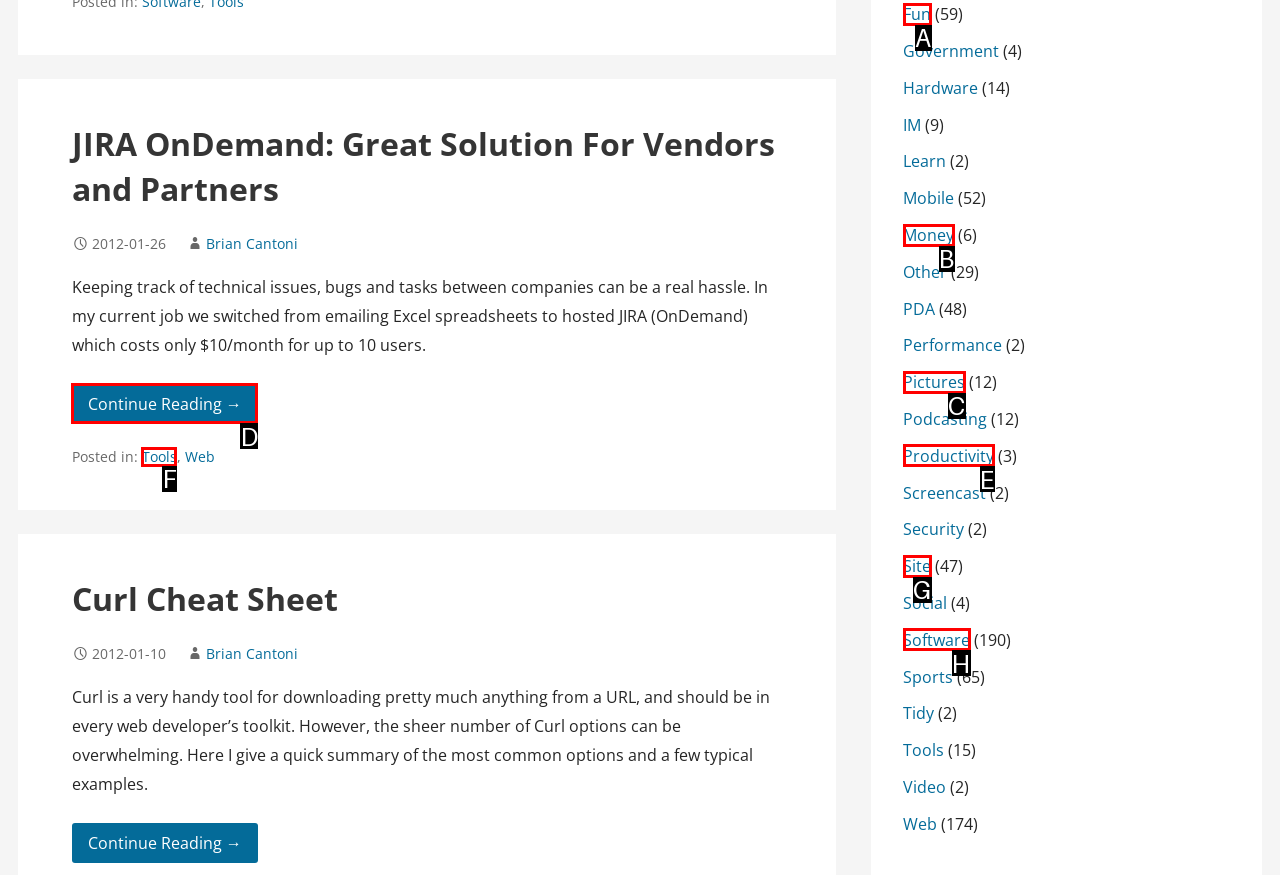Identify which HTML element matches the description: Software
Provide your answer in the form of the letter of the correct option from the listed choices.

H